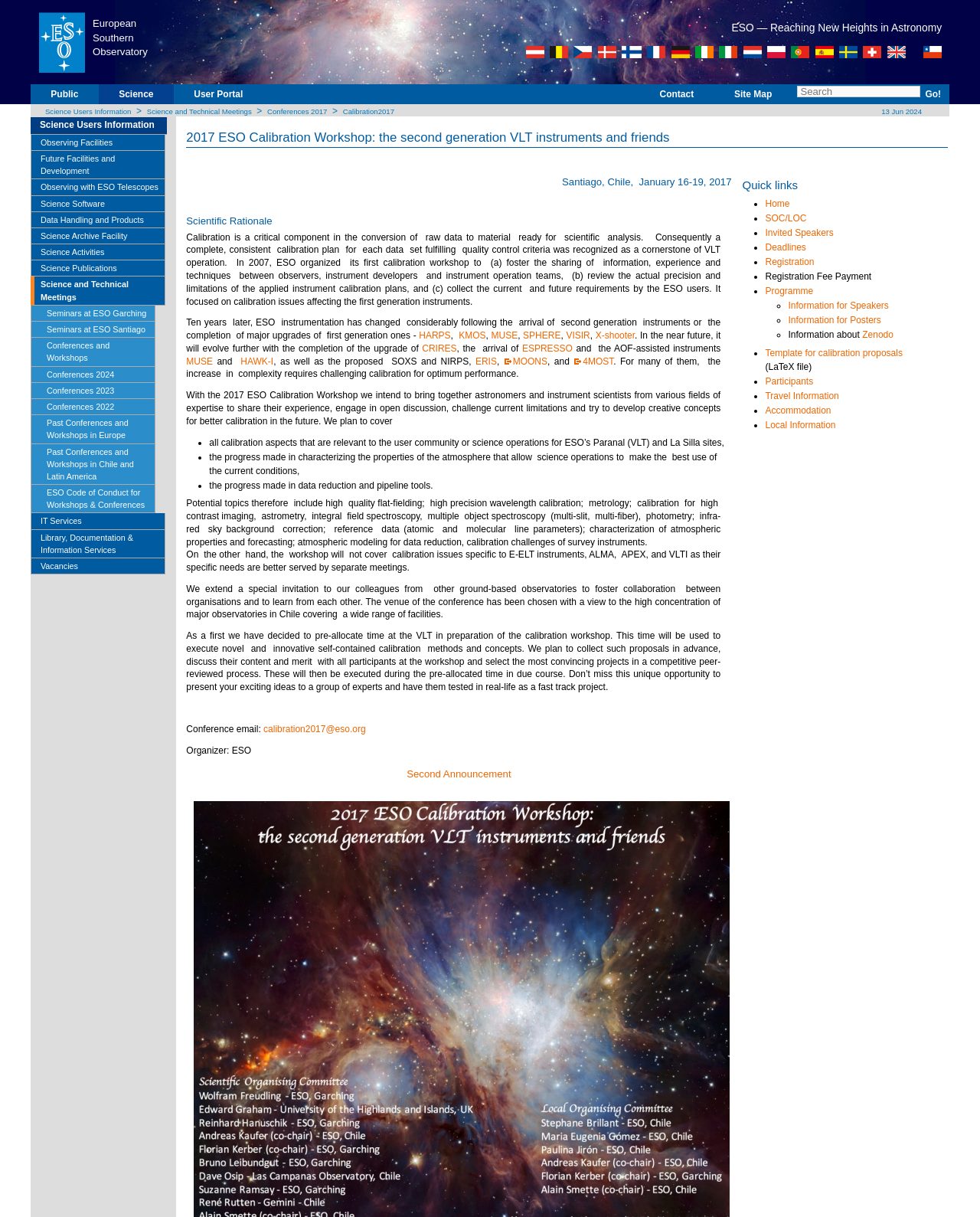Answer the question briefly using a single word or phrase: 
How many countries are listed?

19